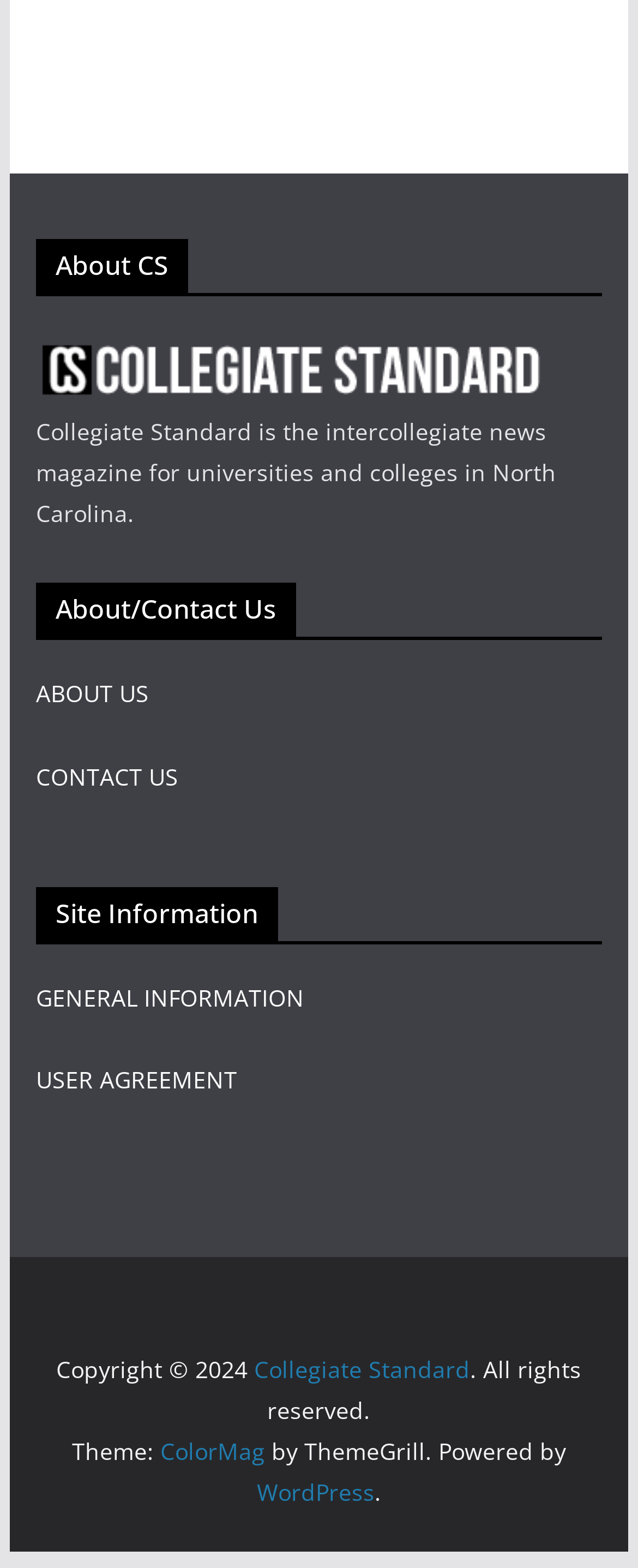What is the name of the theme used by the website?
Using the picture, provide a one-word or short phrase answer.

ColorMag